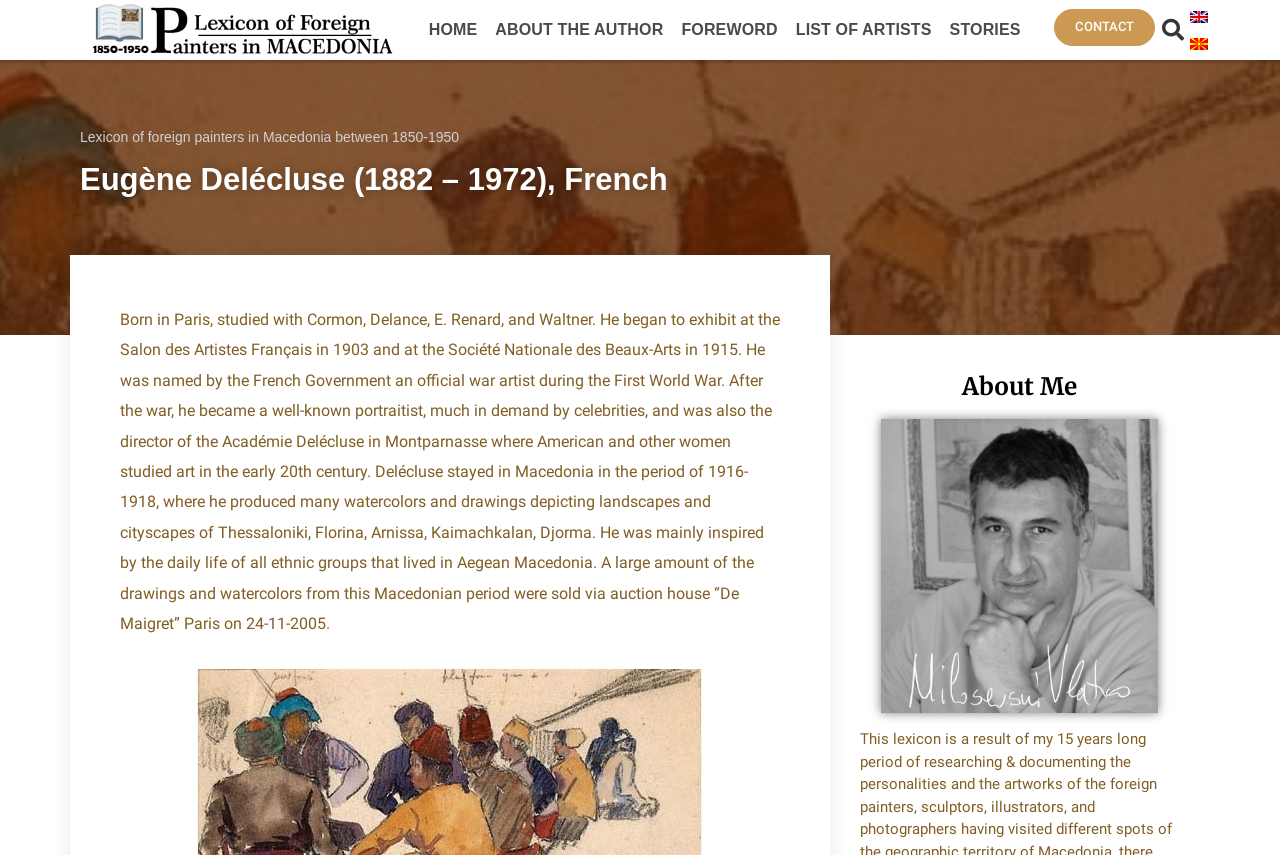Provide the bounding box coordinates of the section that needs to be clicked to accomplish the following instruction: "Read about the author."

[0.38, 0.011, 0.525, 0.06]